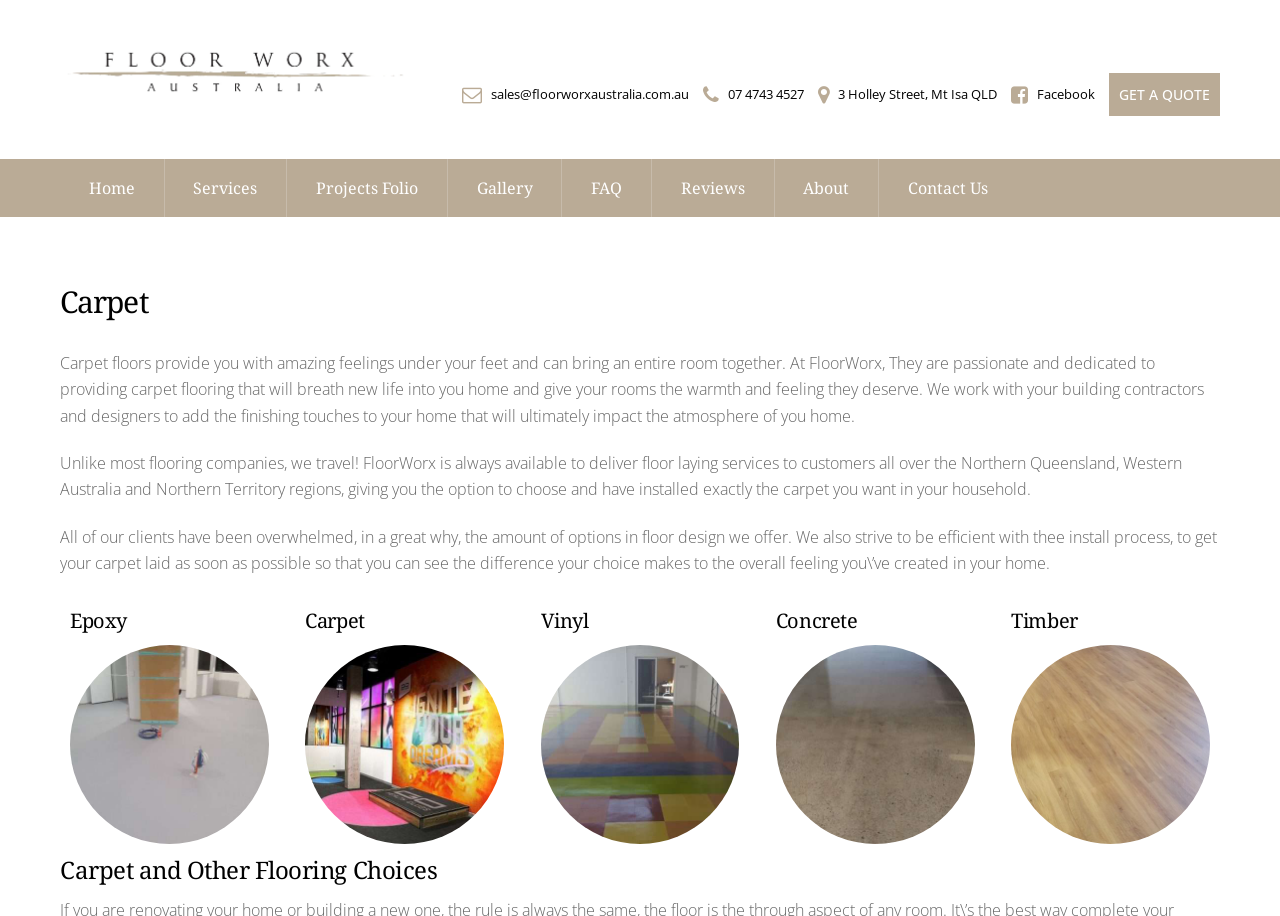Please reply with a single word or brief phrase to the question: 
What regions does FloorWorx serve?

Northern Queensland, Western Australia, Northern Territory